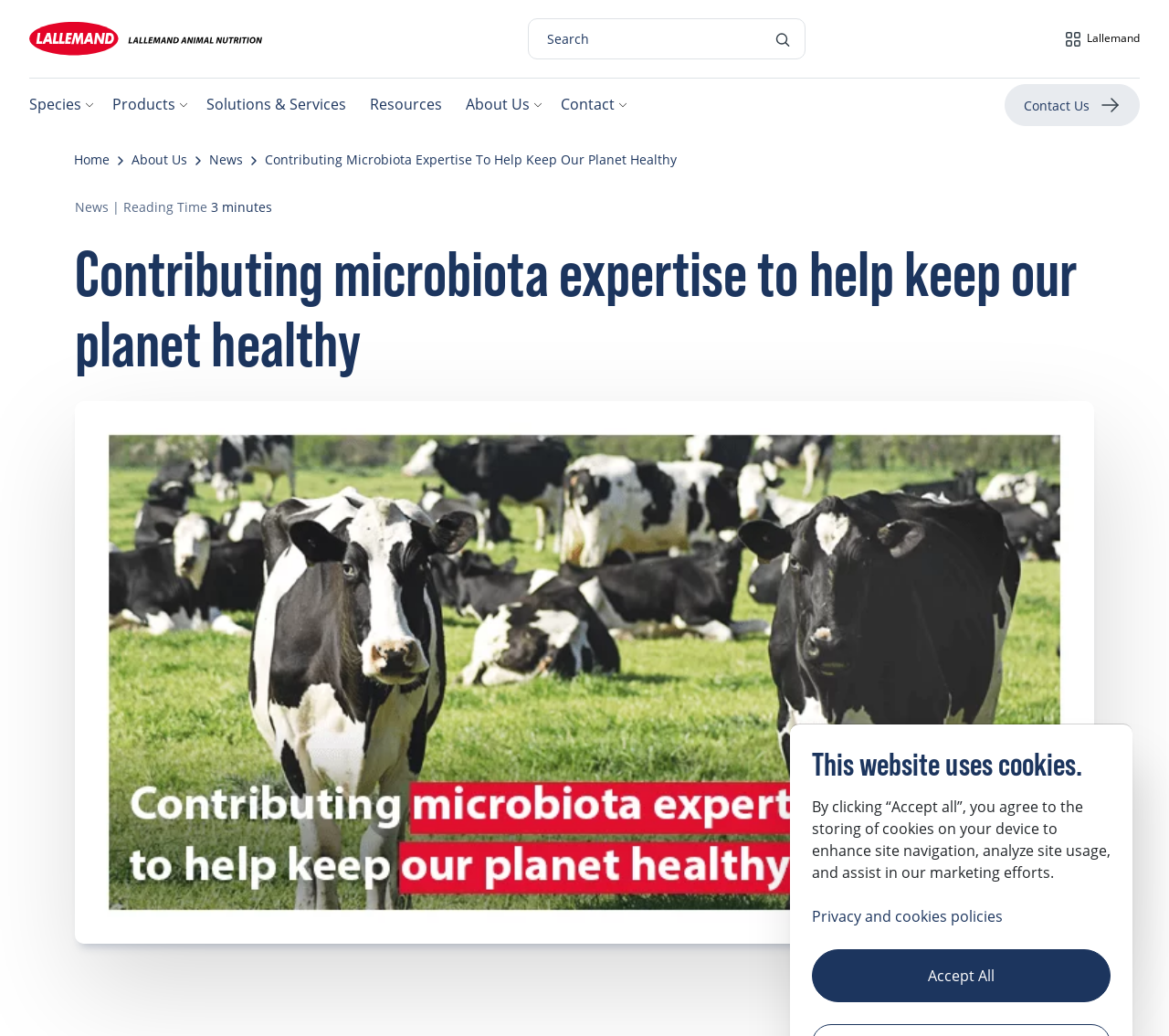What is the text of the webpage's headline?

Contributing microbiota expertise to help keep our planet healthy